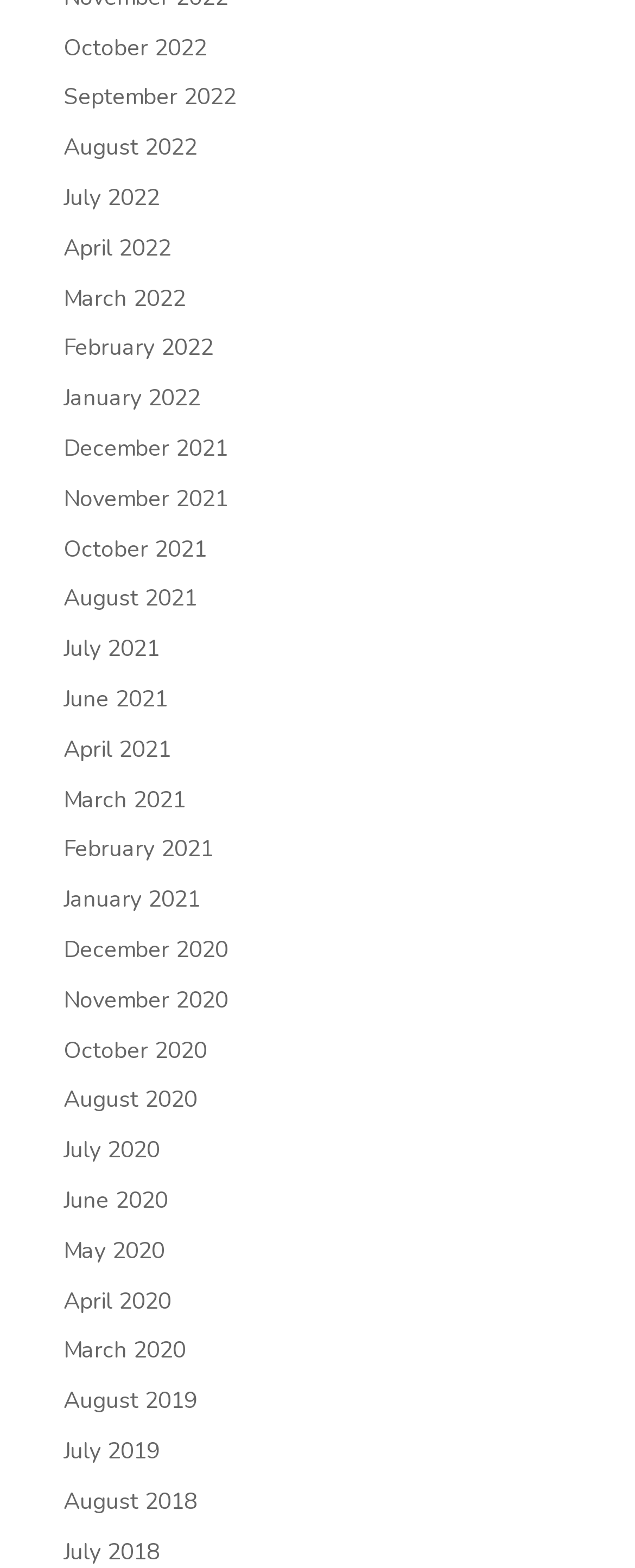Could you determine the bounding box coordinates of the clickable element to complete the instruction: "View August 2022"? Provide the coordinates as four float numbers between 0 and 1, i.e., [left, top, right, bottom].

[0.1, 0.084, 0.31, 0.104]